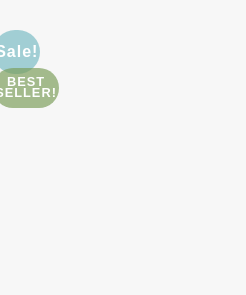What is the purpose of the badges?
Please respond to the question with a detailed and well-explained answer.

The caption explains that the badges are designed to catch the viewer's attention, enhancing the product's appeal and encouraging potential customers to consider making a purchase.